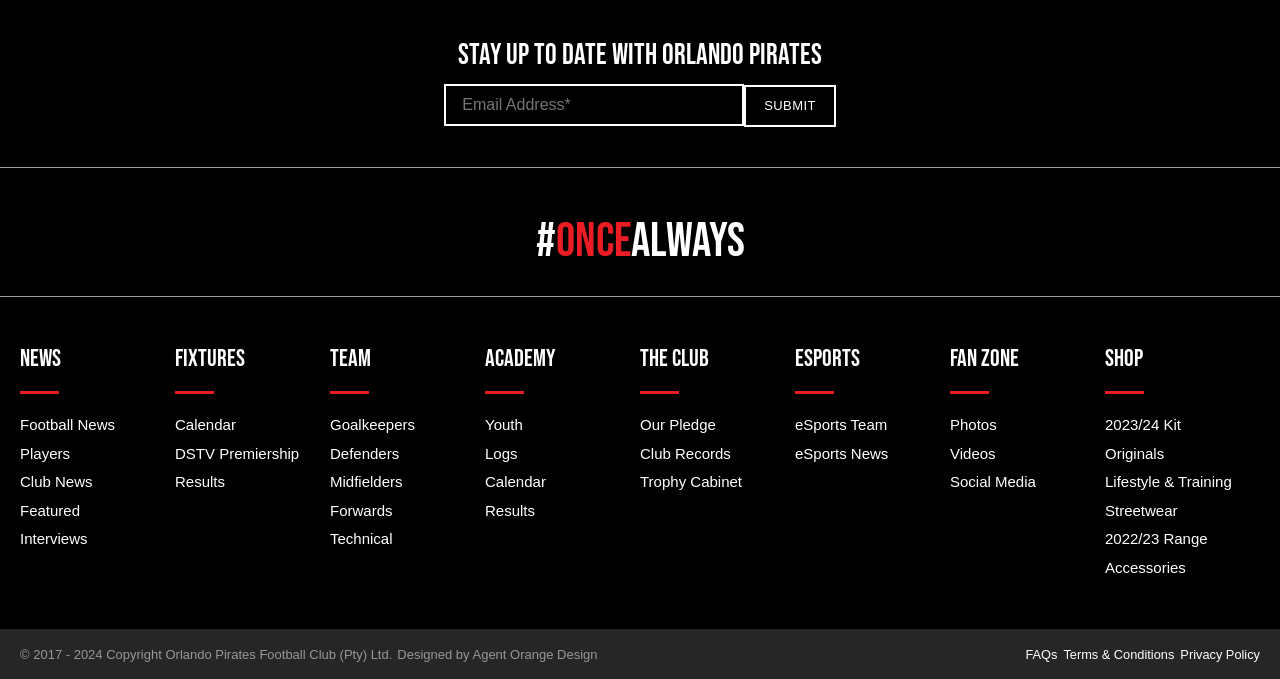Utilize the information from the image to answer the question in detail:
What is the purpose of the textbox?

The textbox is labeled 'Email Address*' and is required, indicating that it is used to collect the user's email address, likely for subscription or newsletter purposes.